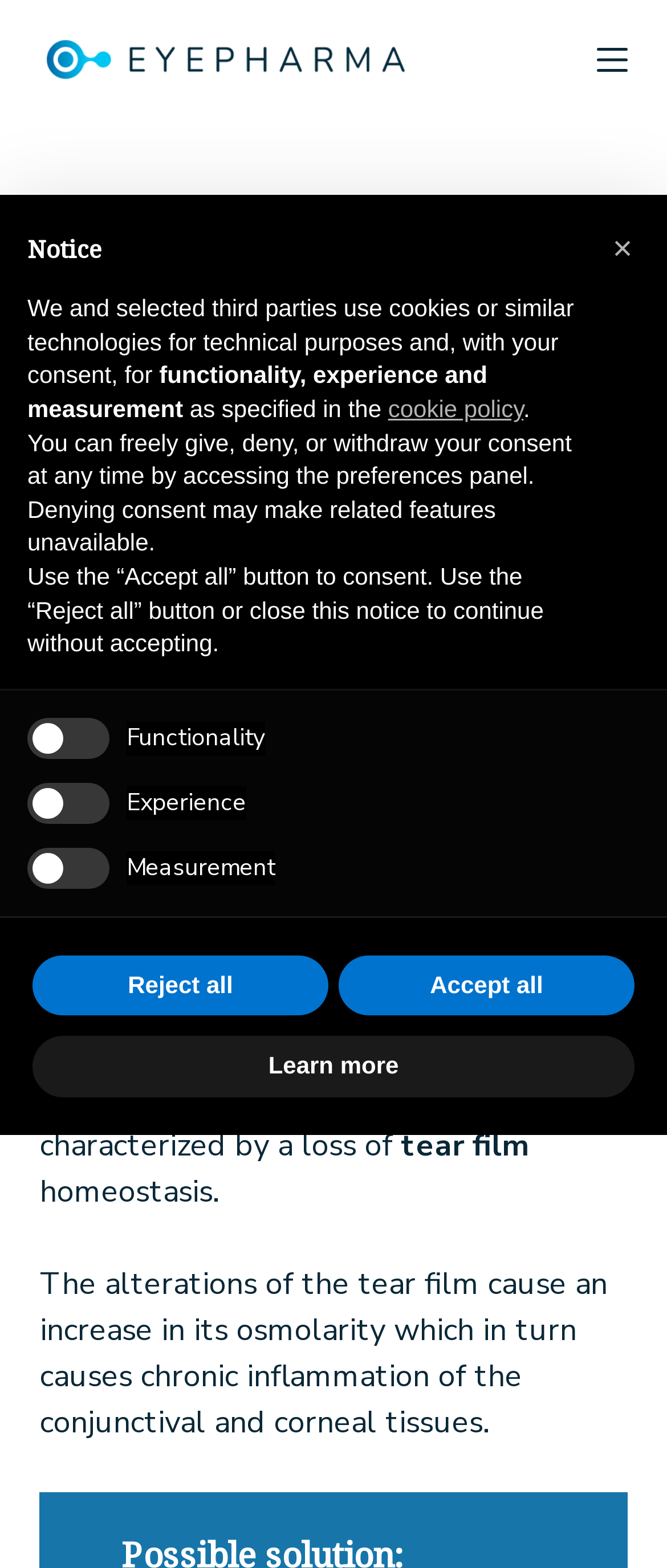Using the description "Home", predict the bounding box of the relevant HTML element.

[0.06, 0.131, 0.186, 0.157]